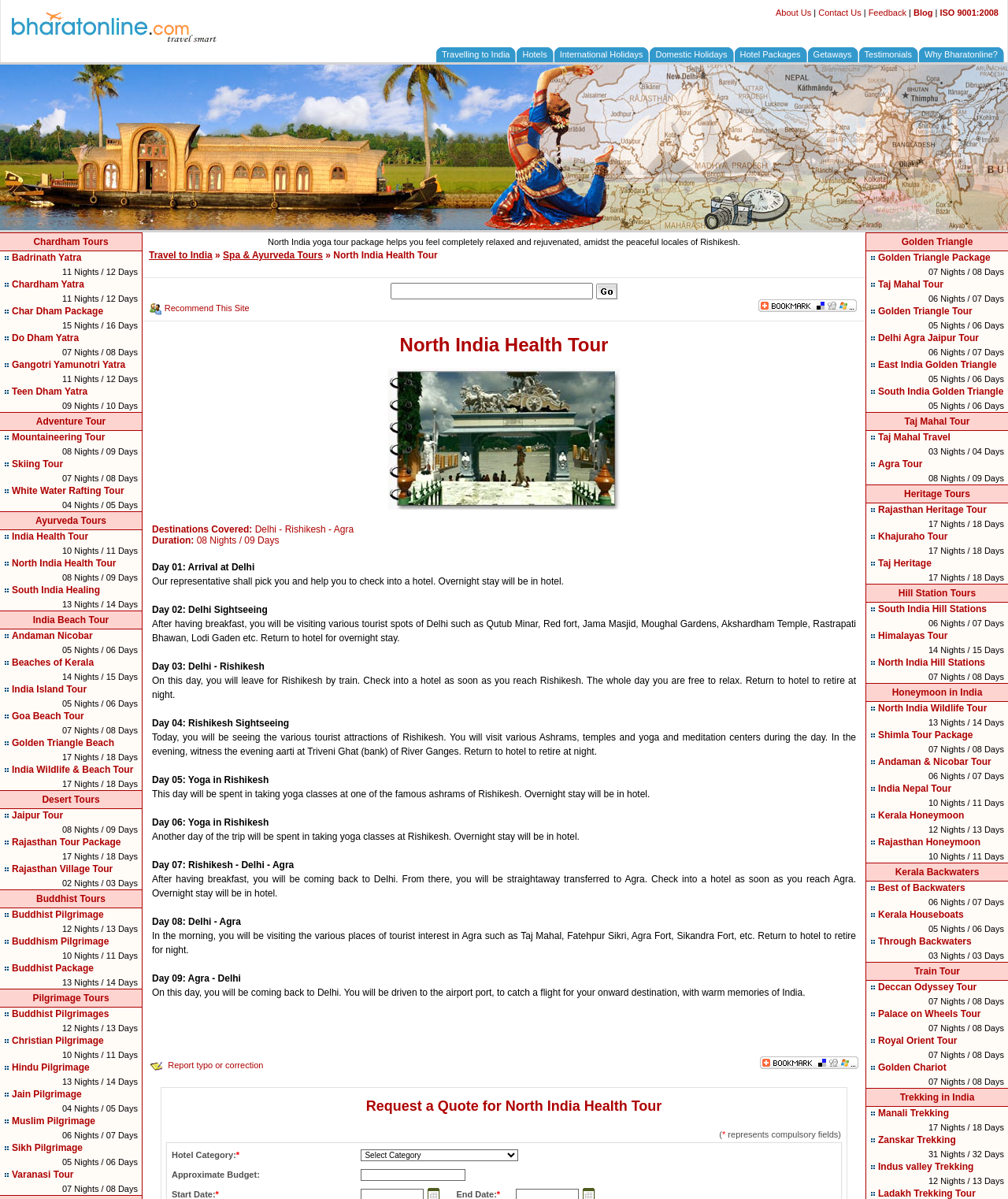Please identify the bounding box coordinates of the element's region that should be clicked to execute the following instruction: "View Travelling to India". The bounding box coordinates must be four float numbers between 0 and 1, i.e., [left, top, right, bottom].

[0.438, 0.041, 0.506, 0.049]